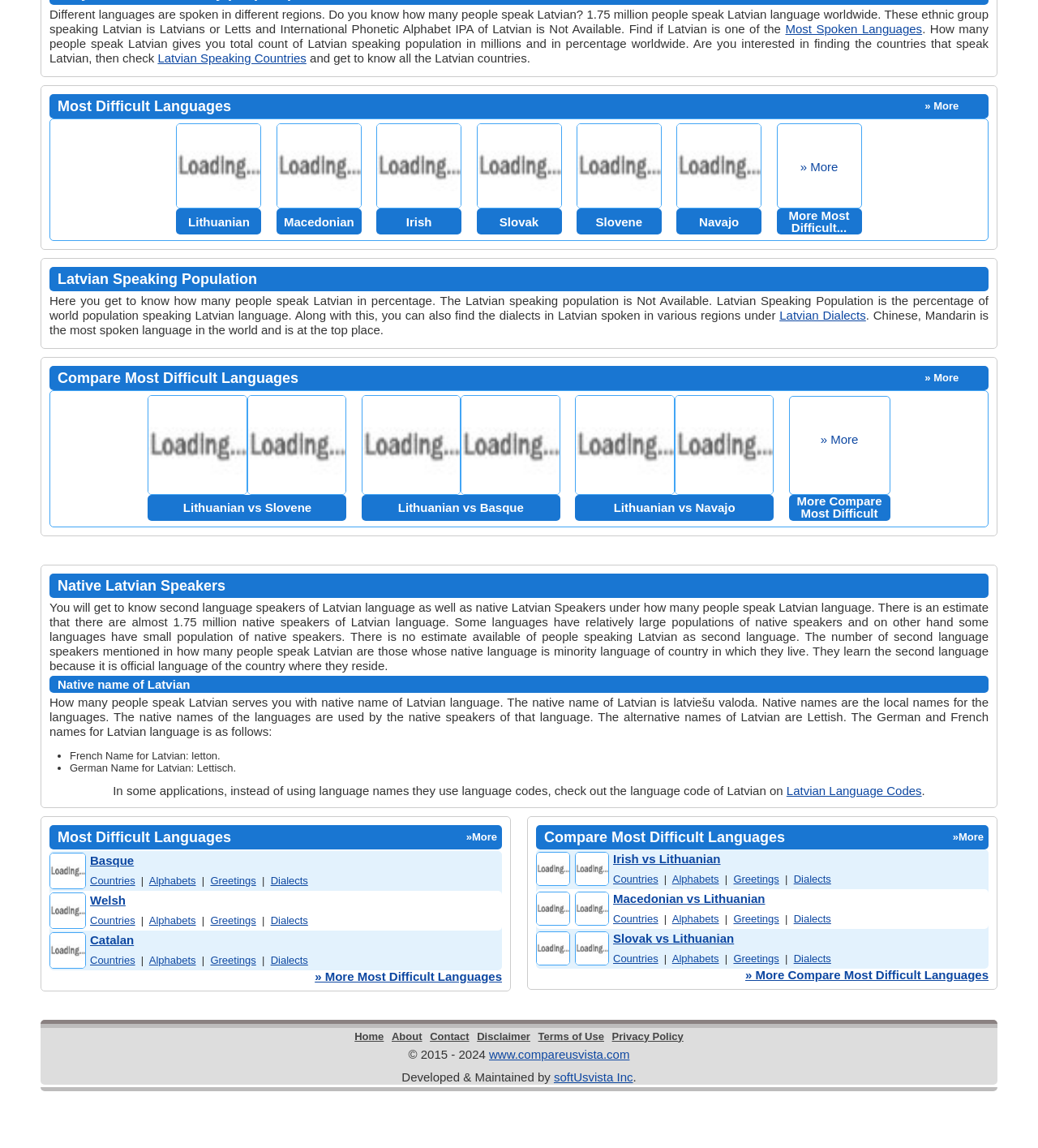Provide the bounding box for the UI element matching this description: "Diamond Rings".

None